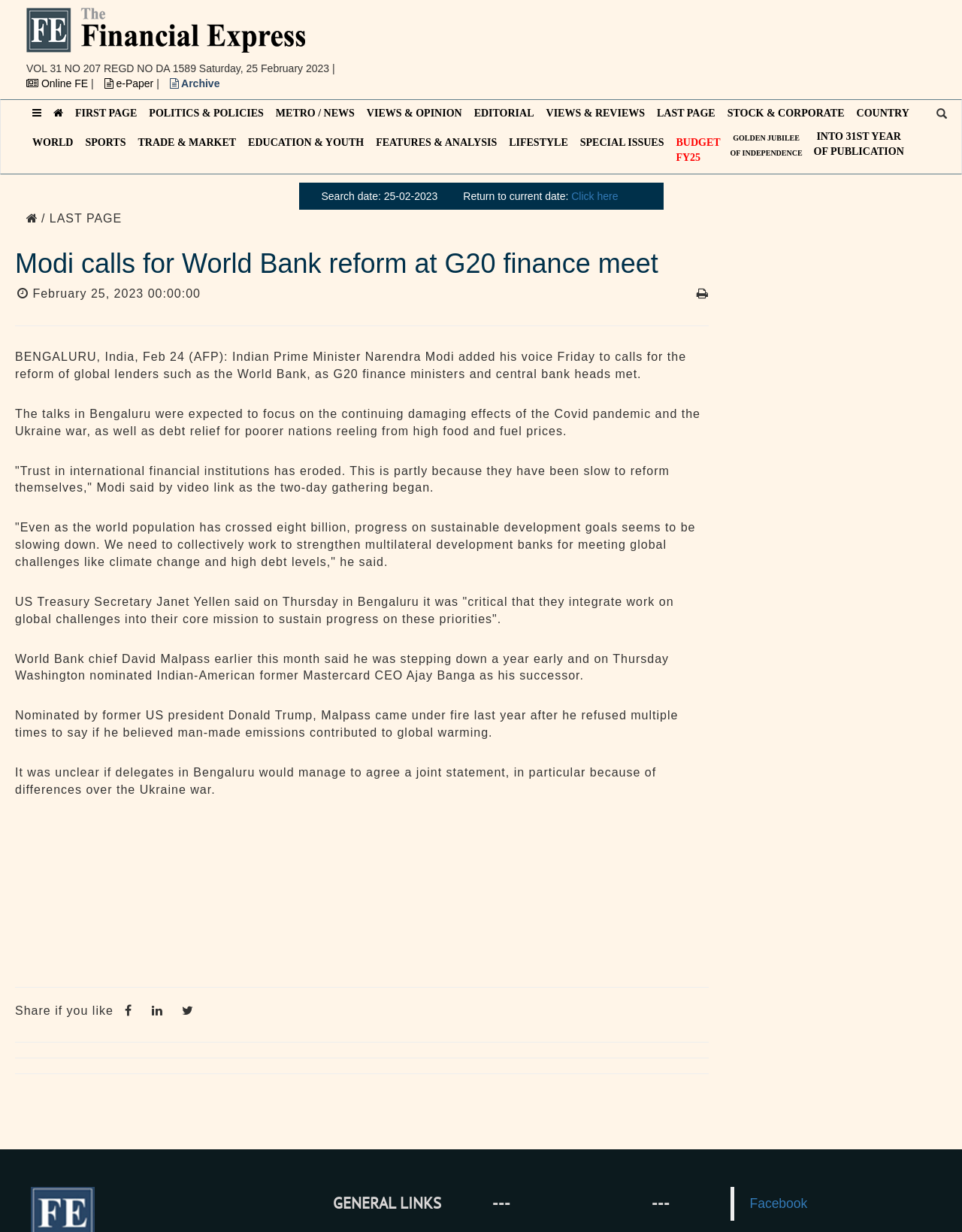Please locate the bounding box coordinates for the element that should be clicked to achieve the following instruction: "Click on the Online FE link". Ensure the coordinates are given as four float numbers between 0 and 1, i.e., [left, top, right, bottom].

[0.027, 0.063, 0.095, 0.073]